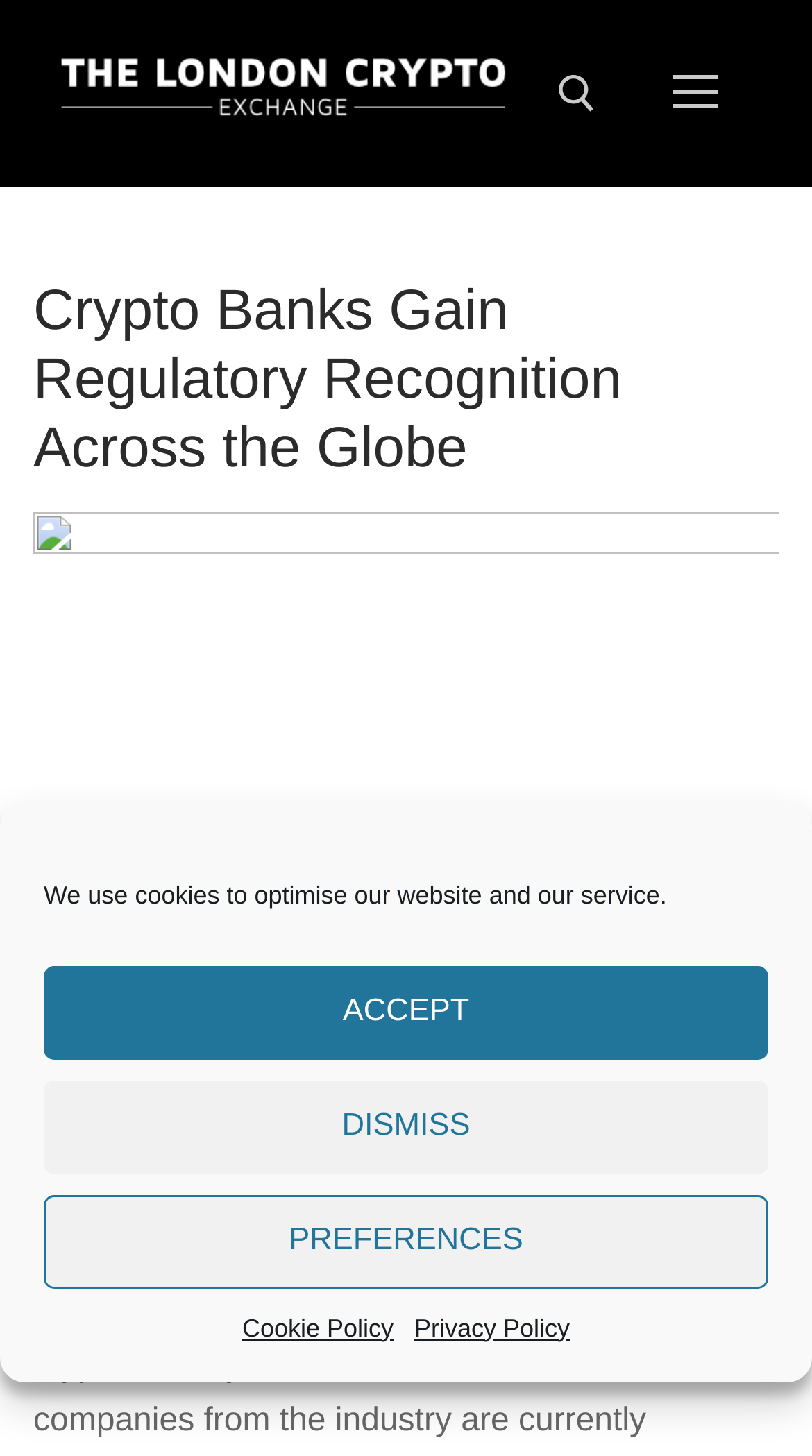What is the main heading displayed on the webpage? Please provide the text.

Crypto Banks Gain Regulatory Recognition Across the Globe